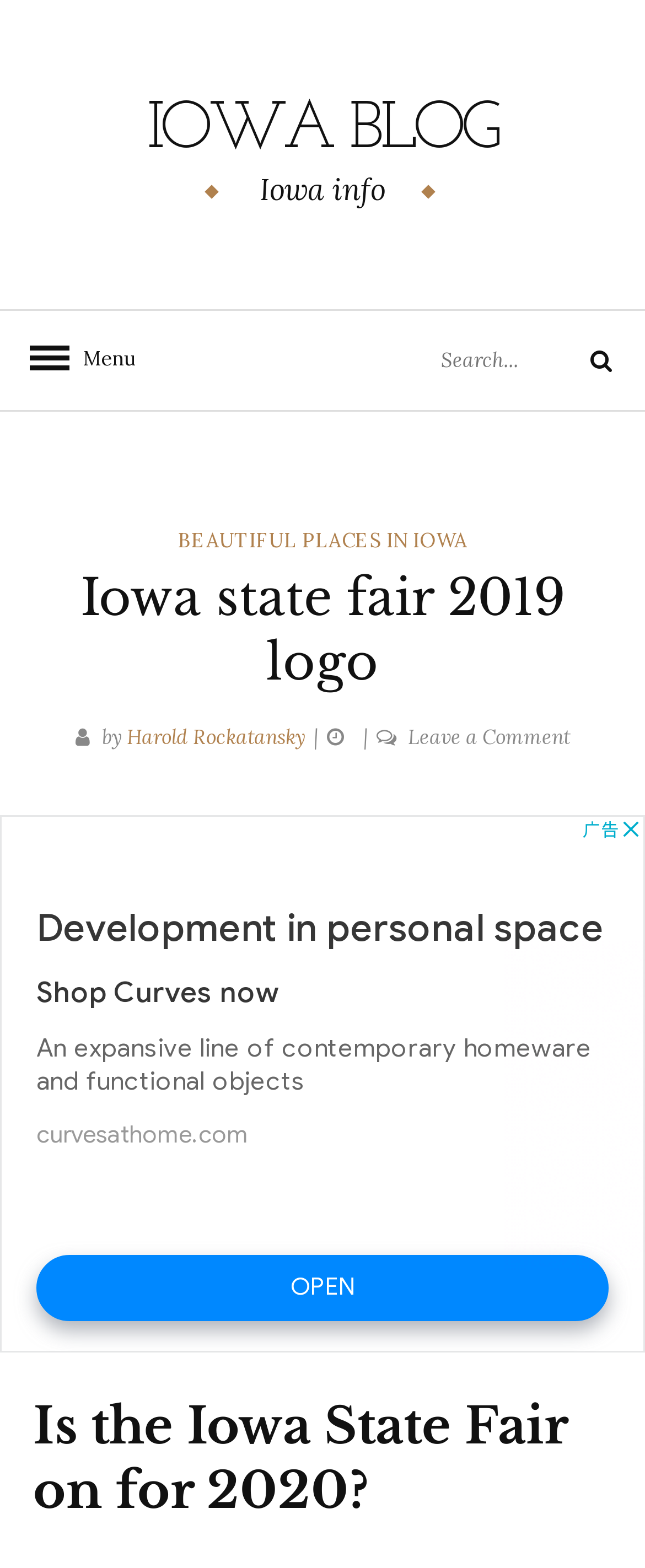Pinpoint the bounding box coordinates of the clickable area necessary to execute the following instruction: "Click the 'Menu' button". The coordinates should be given as four float numbers between 0 and 1, namely [left, top, right, bottom].

[0.0, 0.198, 0.179, 0.261]